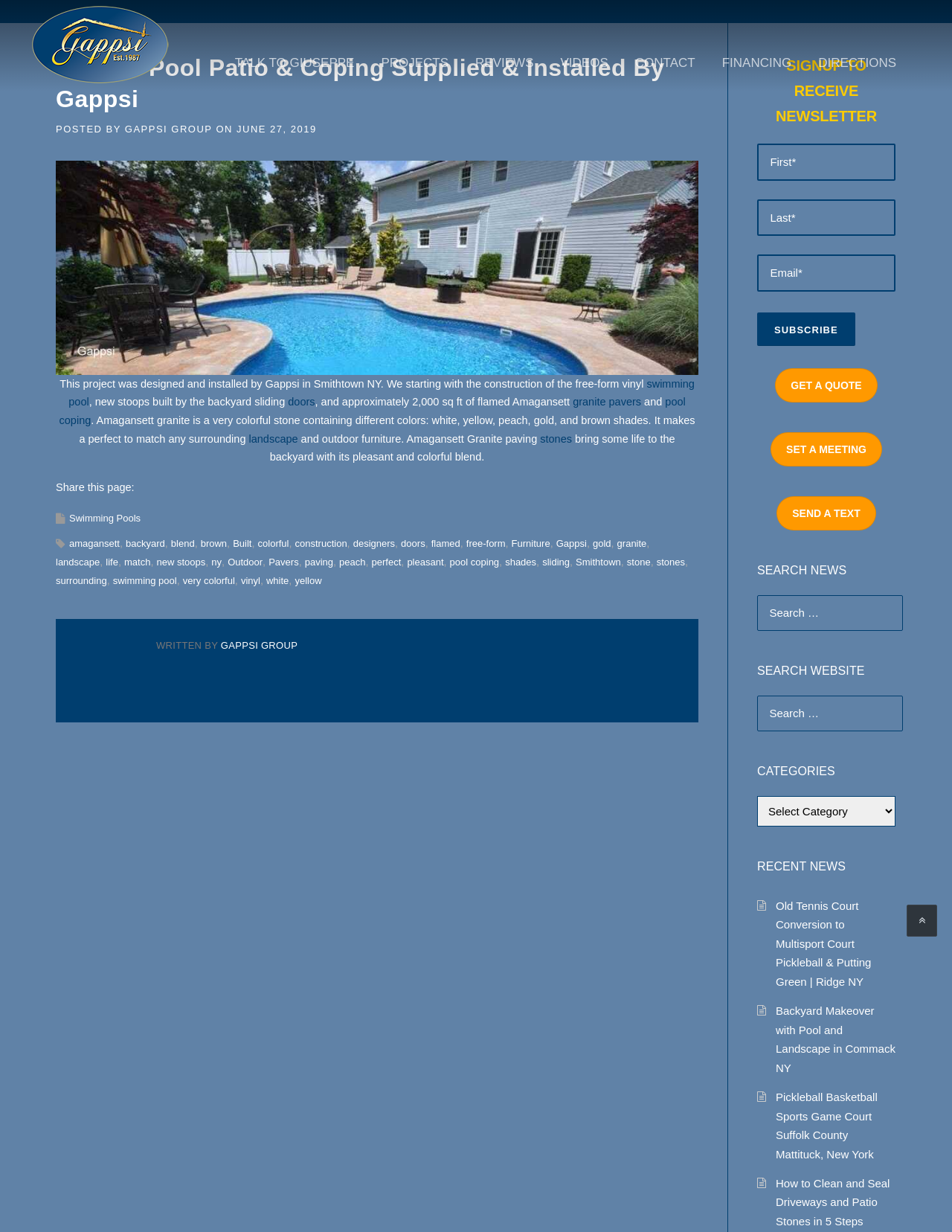Highlight the bounding box coordinates of the element you need to click to perform the following instruction: "Click on the 'CONTACT' link."

[0.653, 0.043, 0.744, 0.078]